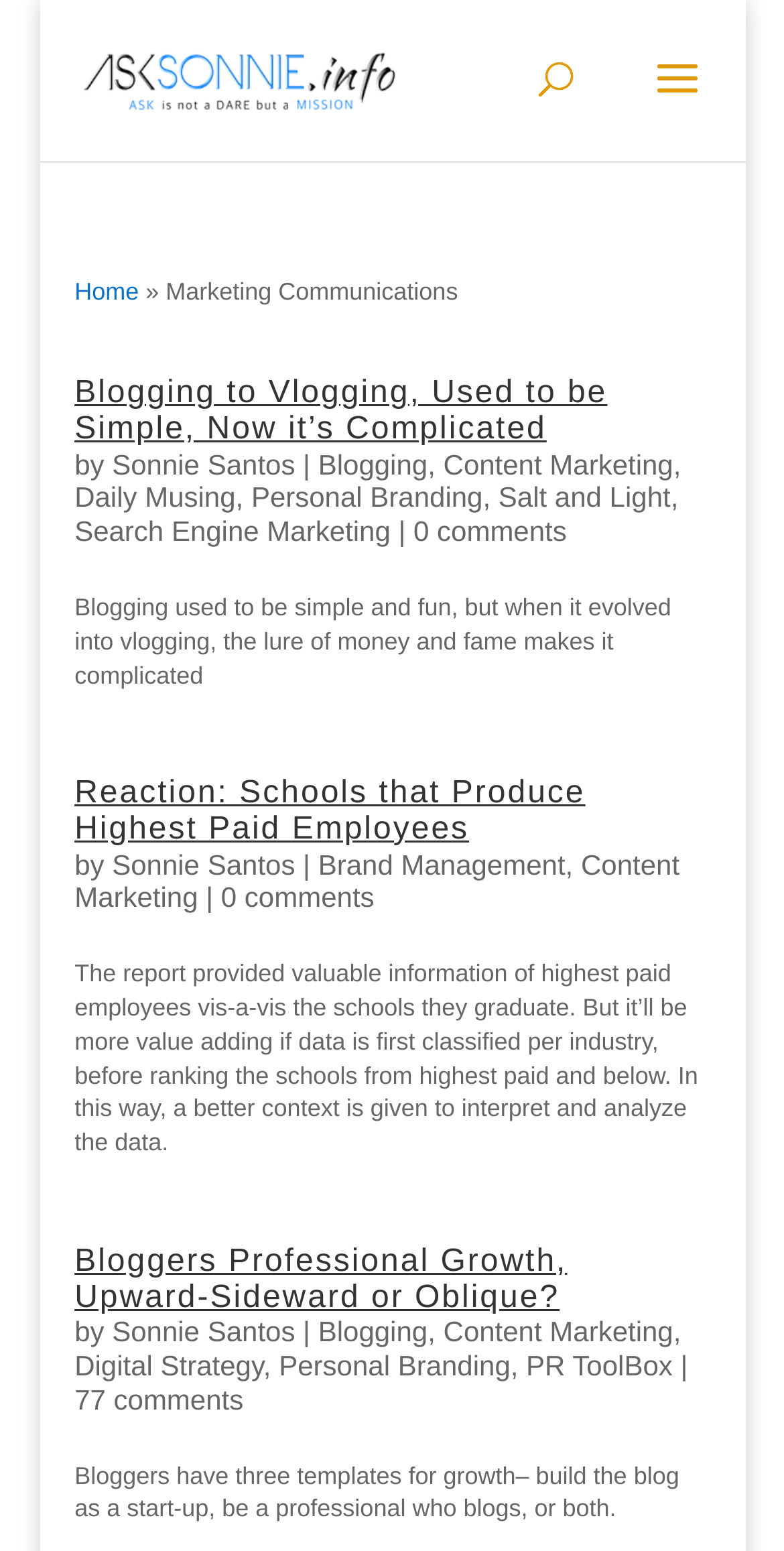Identify the bounding box coordinates of the element that should be clicked to fulfill this task: "search for something". The coordinates should be provided as four float numbers between 0 and 1, i.e., [left, top, right, bottom].

[0.5, 0.0, 0.905, 0.001]